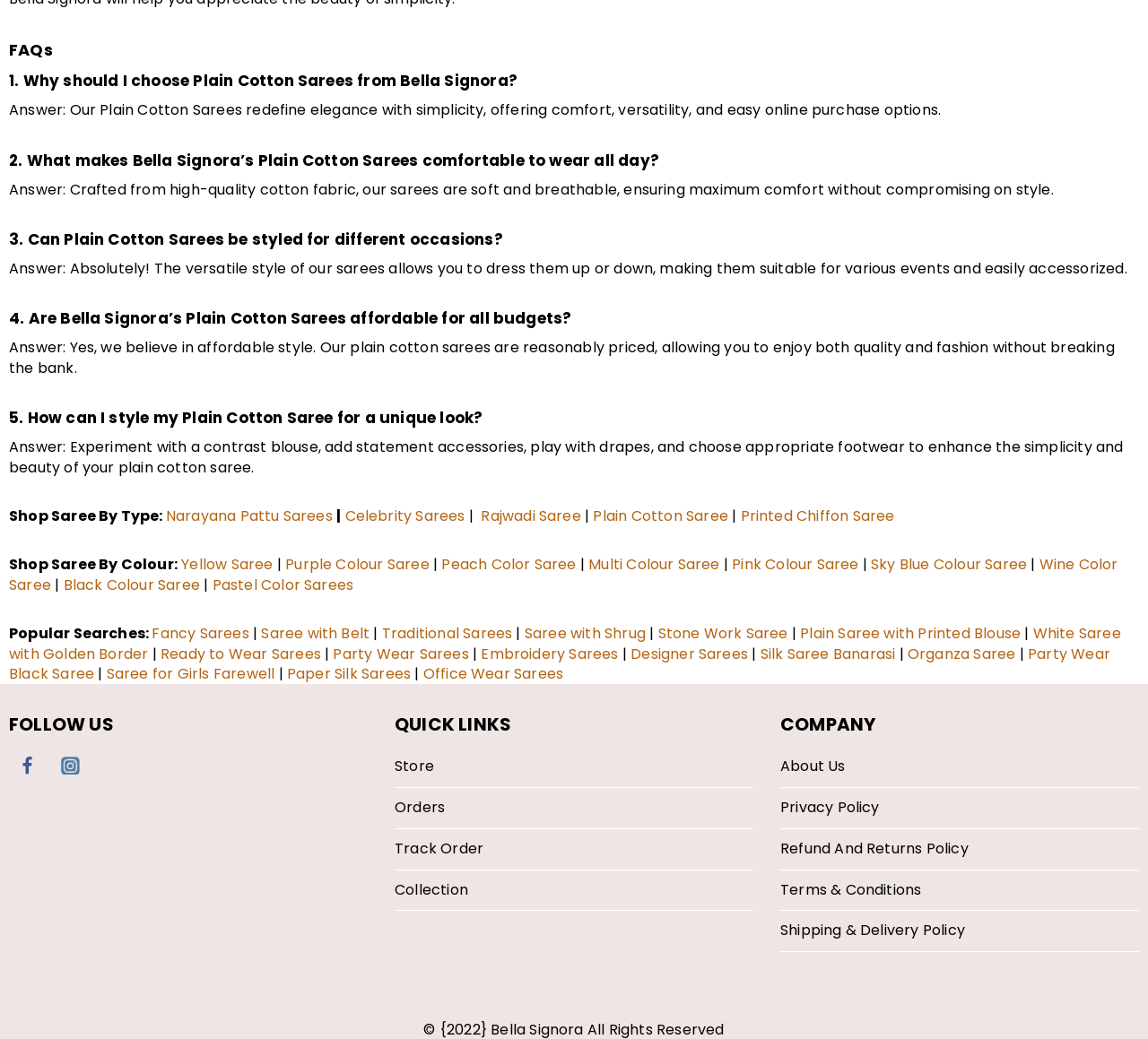Show the bounding box coordinates of the region that should be clicked to follow the instruction: "Learn about Bella Signora's 'Refund And Returns Policy'."

[0.68, 0.798, 0.992, 0.838]